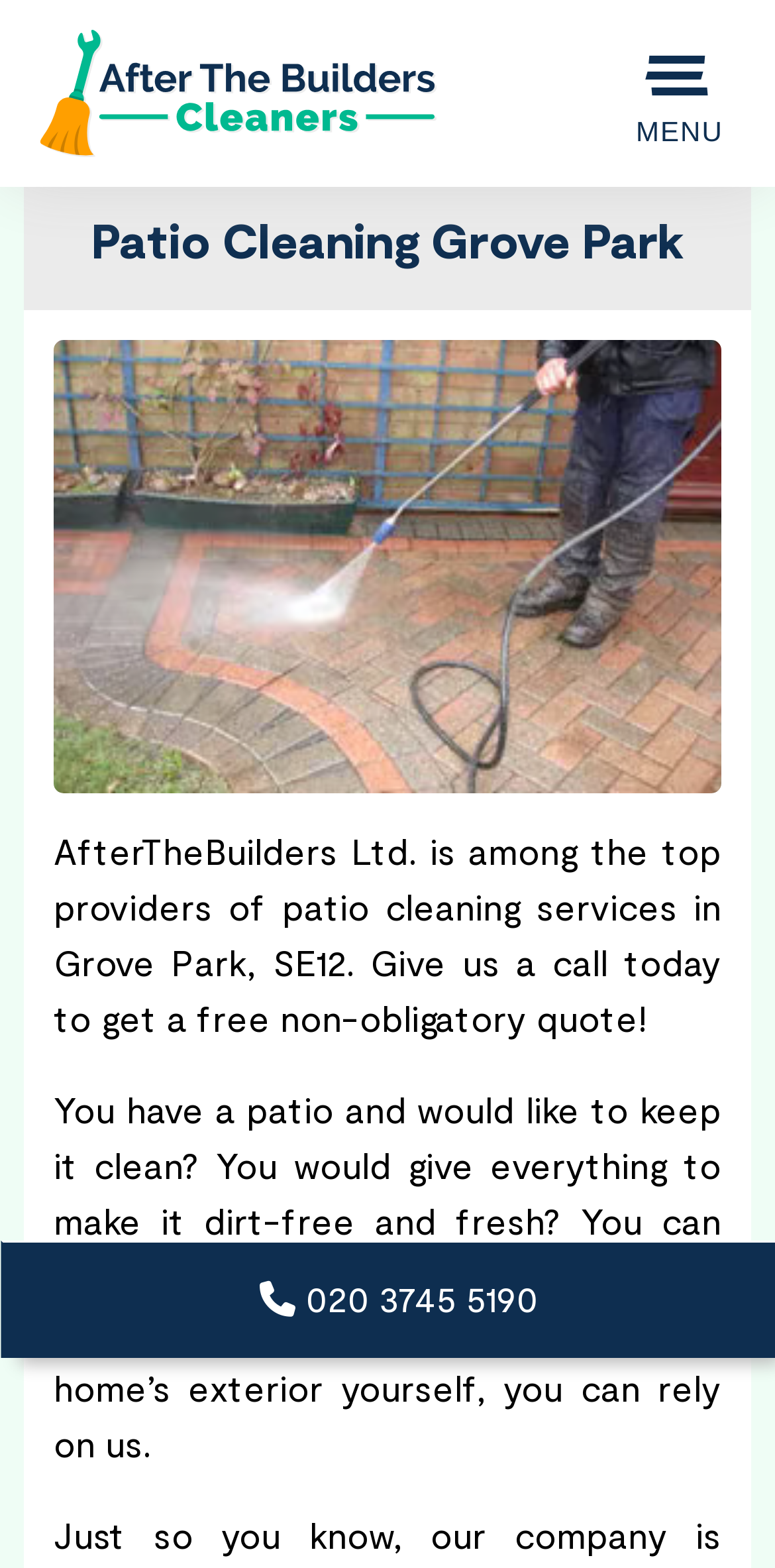Find the bounding box of the web element that fits this description: "Menu".

[0.805, 0.054, 0.949, 0.099]